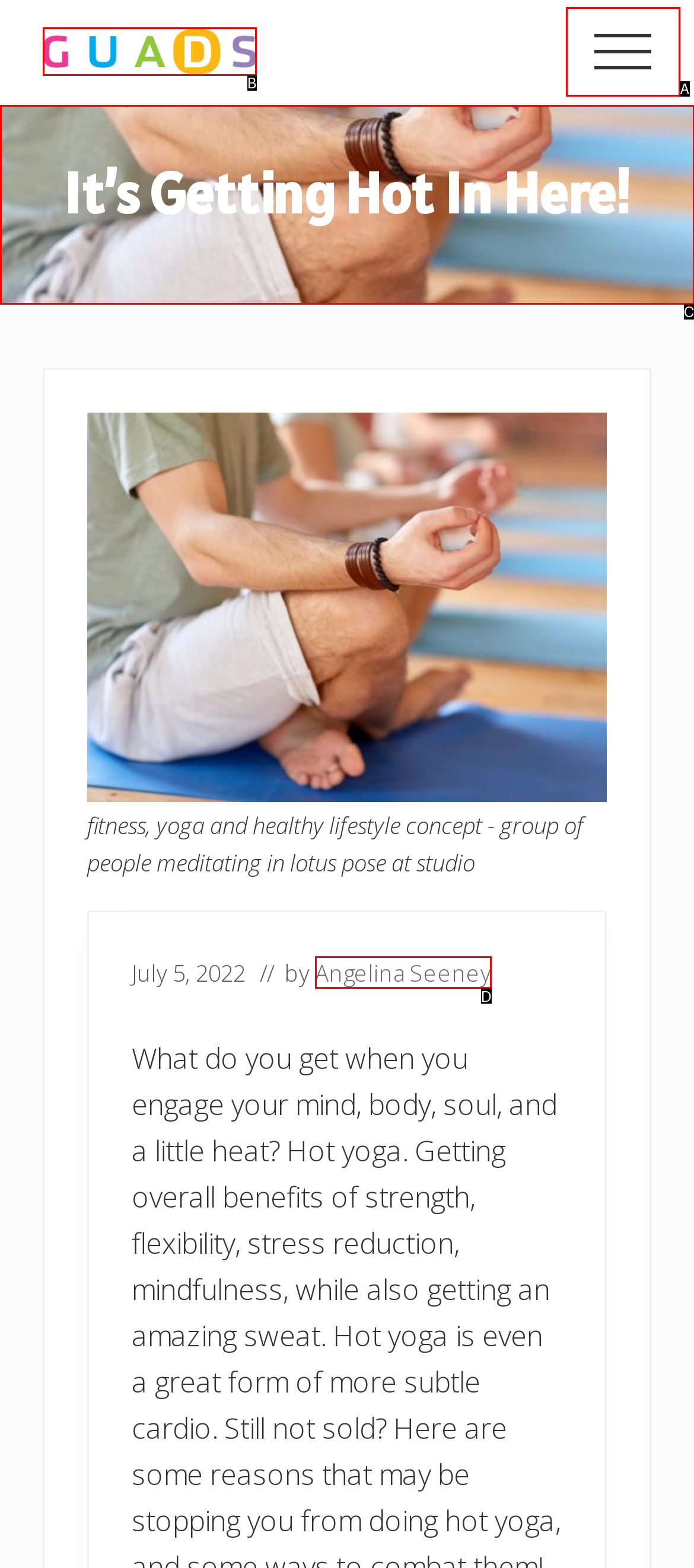Choose the option that matches the following description: Angelina Seeney
Answer with the letter of the correct option.

D